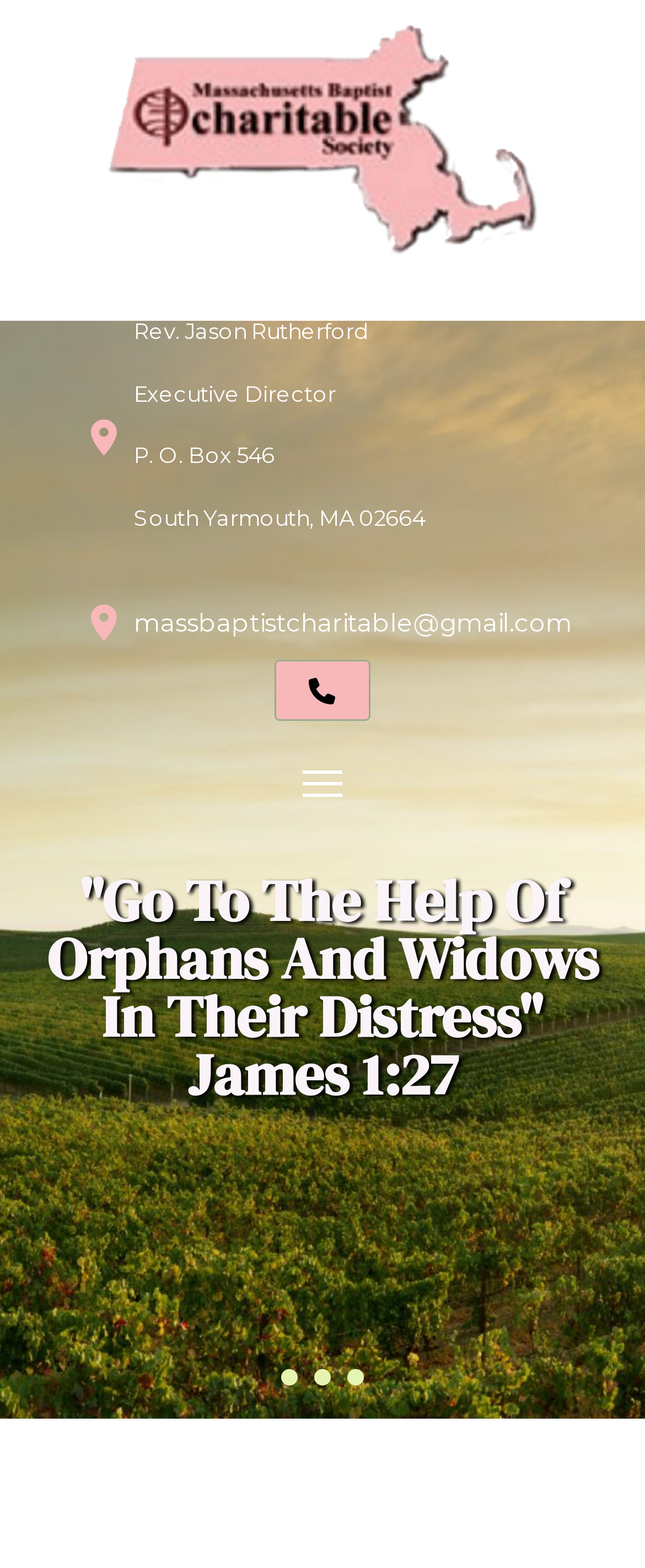Based on the element description aria-label="Go to slide 3", identify the bounding box of the UI element in the given webpage screenshot. The coordinates should be in the format (top-left x, top-left y, bottom-right x, bottom-right y) and must be between 0 and 1.

[0.538, 0.874, 0.564, 0.884]